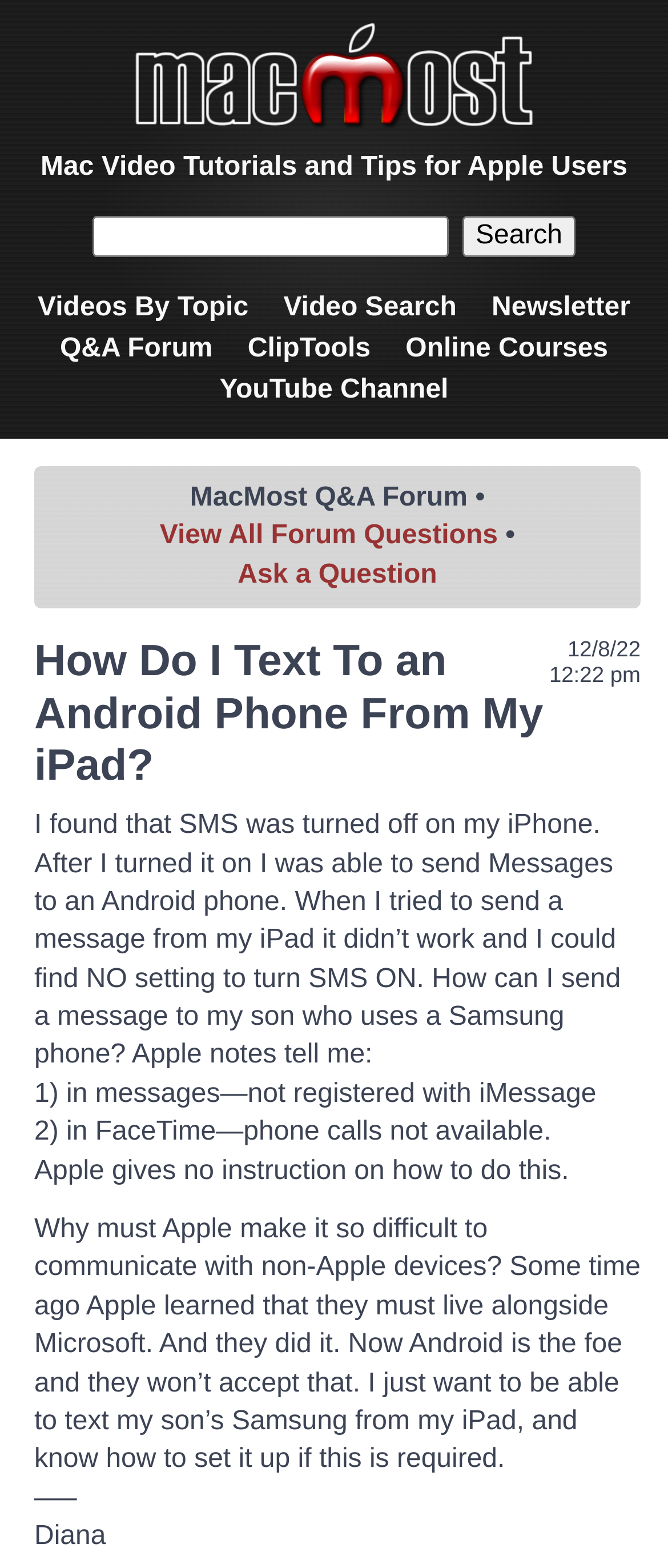Respond to the question below with a single word or phrase:
How many steps are mentioned in Apple's notes?

2